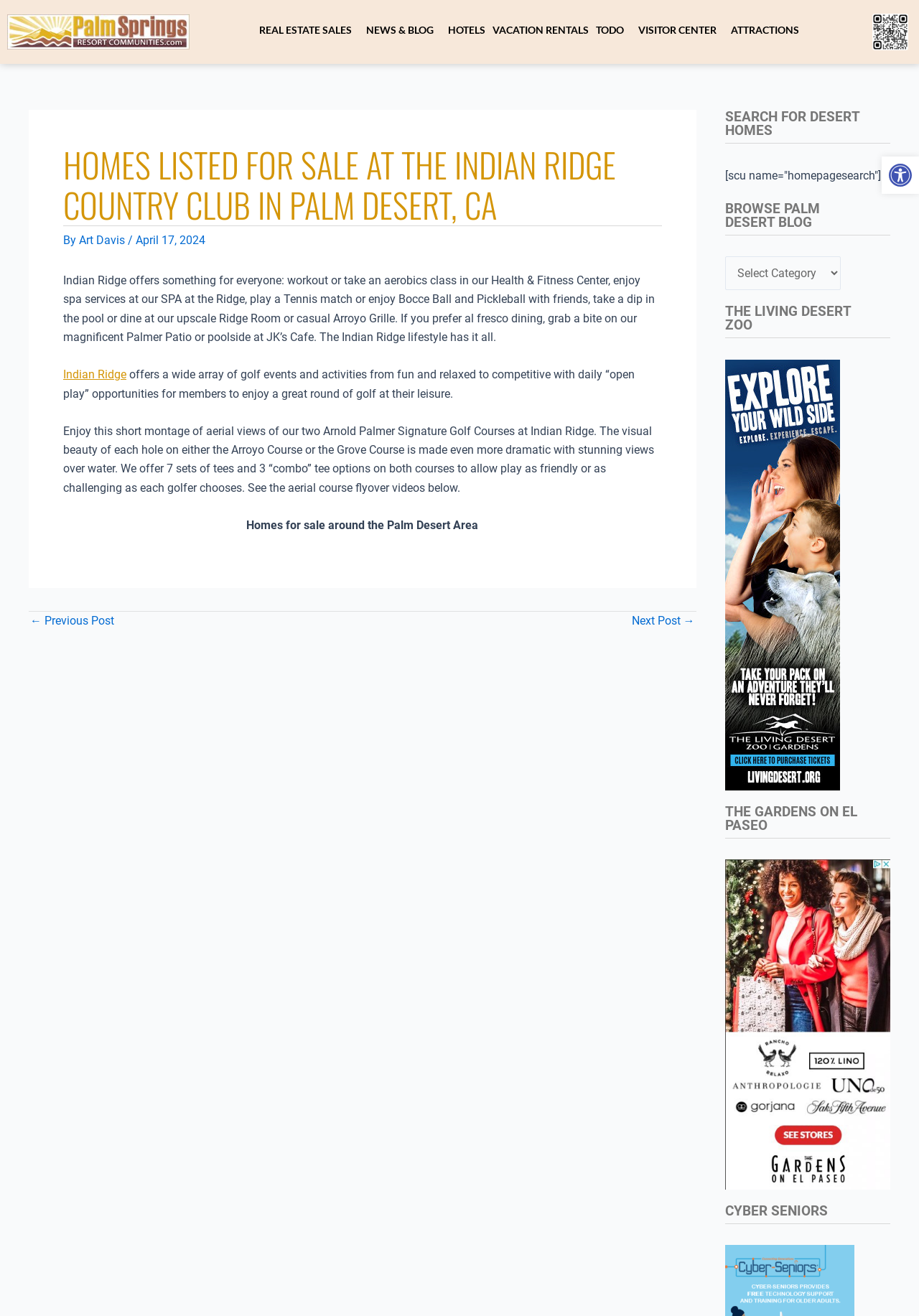Offer a thorough description of the webpage.

The webpage is about Indian Ridge Country Club in Palm Desert, CA, and it offers various amenities and activities for its residents. At the top of the page, there is a navigation menu with links to different sections, including "REAL ESTATE SALES", "NEWS & BLOG", "HOTELS", "VACATION RENTALS", "TODO", "VISITOR CENTER", and "ATTRACTIONS". On the top right corner, there is a QR code for Palm spring Resort Communities.

The main content of the page is divided into several sections. The first section has a heading that reads "HOMES LISTED FOR SALE AT THE INDIAN RIDGE COUNTRY CLUB IN PALM DESERT, CA" and is followed by a brief description of the community, mentioning its Health & Fitness Center, spa services, tennis, and dining options. Below this, there is a paragraph about golf events and activities at Indian Ridge, with a link to a short montage of aerial views of the golf courses.

Further down, there is a section with a heading "Homes for sale around the Palm Desert Area". Below this, there is a post navigation section with links to previous and next posts.

On the right side of the page, there are three complementary sections. The first section has a heading "SEARCH FOR DESERT HOMES" and contains a search bar. The second section has a heading "BROWSE PALM DESERT BLOG" and contains a combobox to browse the blog. The third section has a heading "THE LIVING DESERT ZOO" and contains a link to the zoo's website, along with an image. Below this, there are two more sections, one with a heading "THE GARDENS ON EL PASEO" and another with a heading "CYBER SENIORS", each containing a link and an image.

At the bottom right corner of the page, there is a button to open the toolbar accessibility tools, accompanied by an image of a accessibility icon.